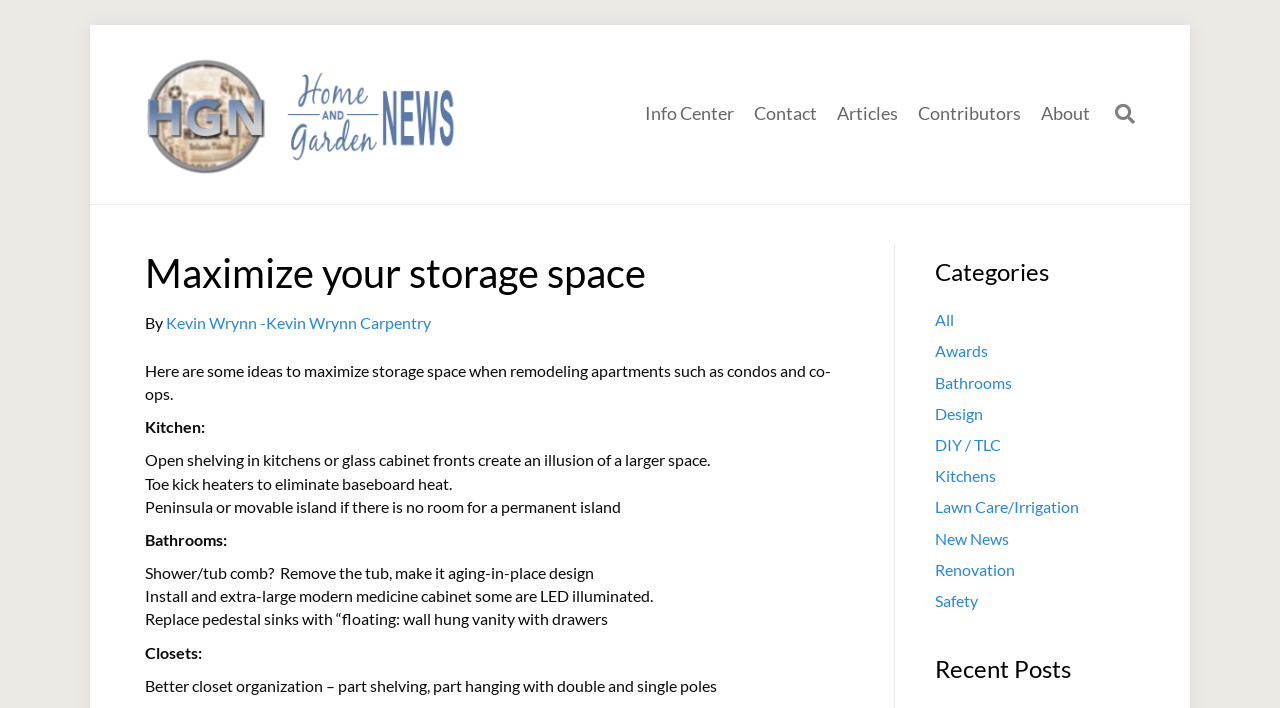Find the bounding box coordinates of the clickable region needed to perform the following instruction: "Check Facebook". The coordinates should be provided as four float numbers between 0 and 1, i.e., [left, top, right, bottom].

None